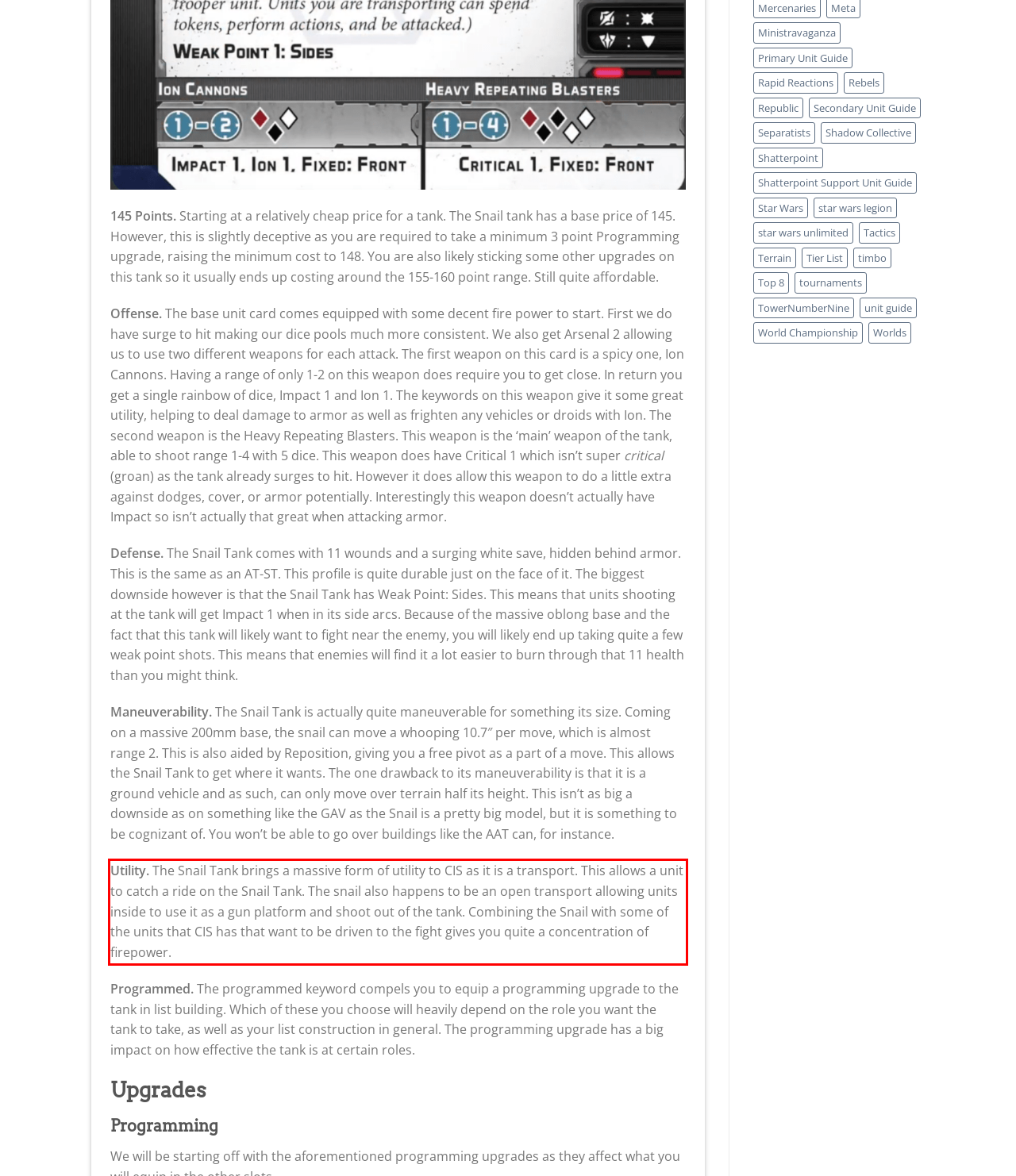You are presented with a webpage screenshot featuring a red bounding box. Perform OCR on the text inside the red bounding box and extract the content.

Utility. The Snail Tank brings a massive form of utility to CIS as it is a transport. This allows a unit to catch a ride on the Snail Tank. The snail also happens to be an open transport allowing units inside to use it as a gun platform and shoot out of the tank. Combining the Snail with some of the units that CIS has that want to be driven to the fight gives you quite a concentration of firepower.